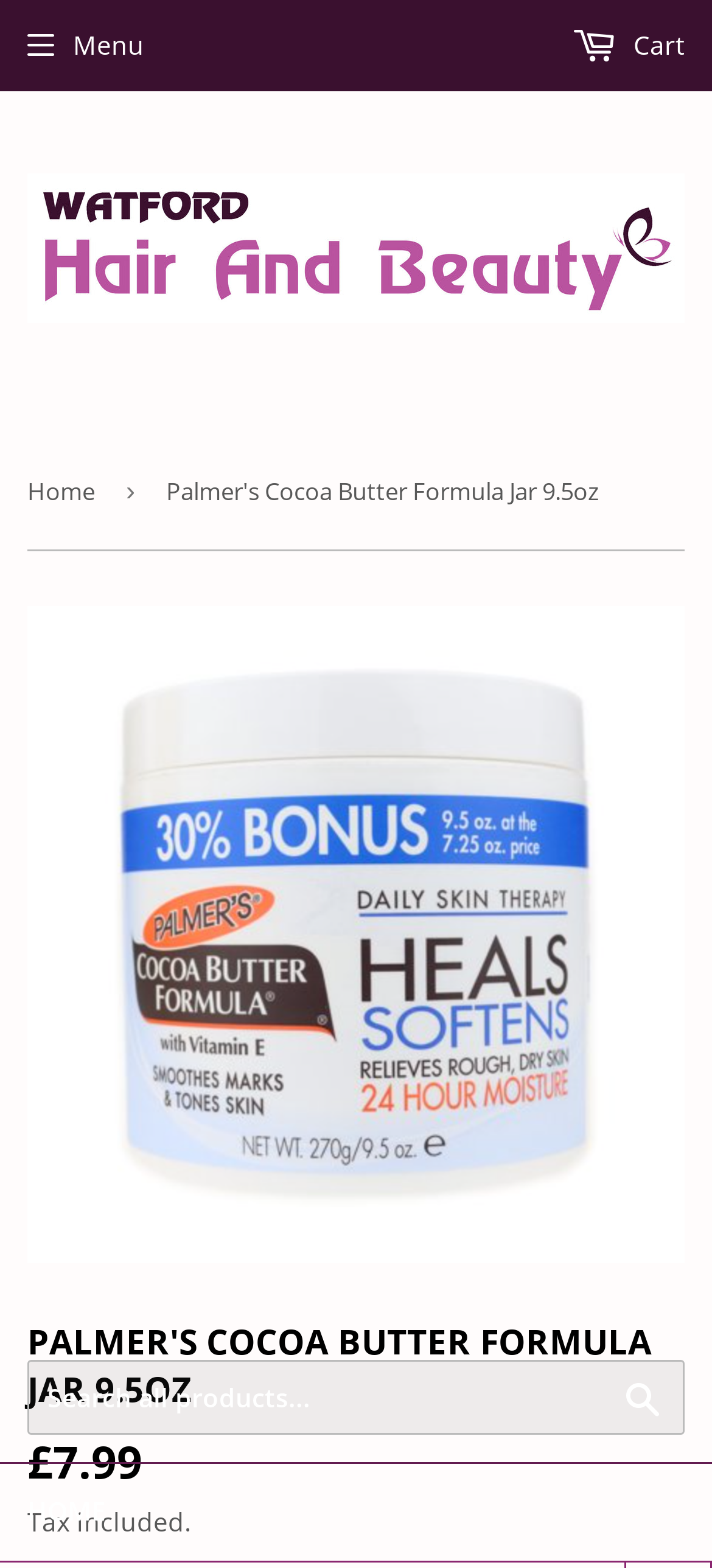What is the website's name?
Give a detailed explanation using the information visible in the image.

I found the website's name by looking at the link 'Watford Hair and Beauty' at the top left corner of the page, which suggests that it is the website's name.